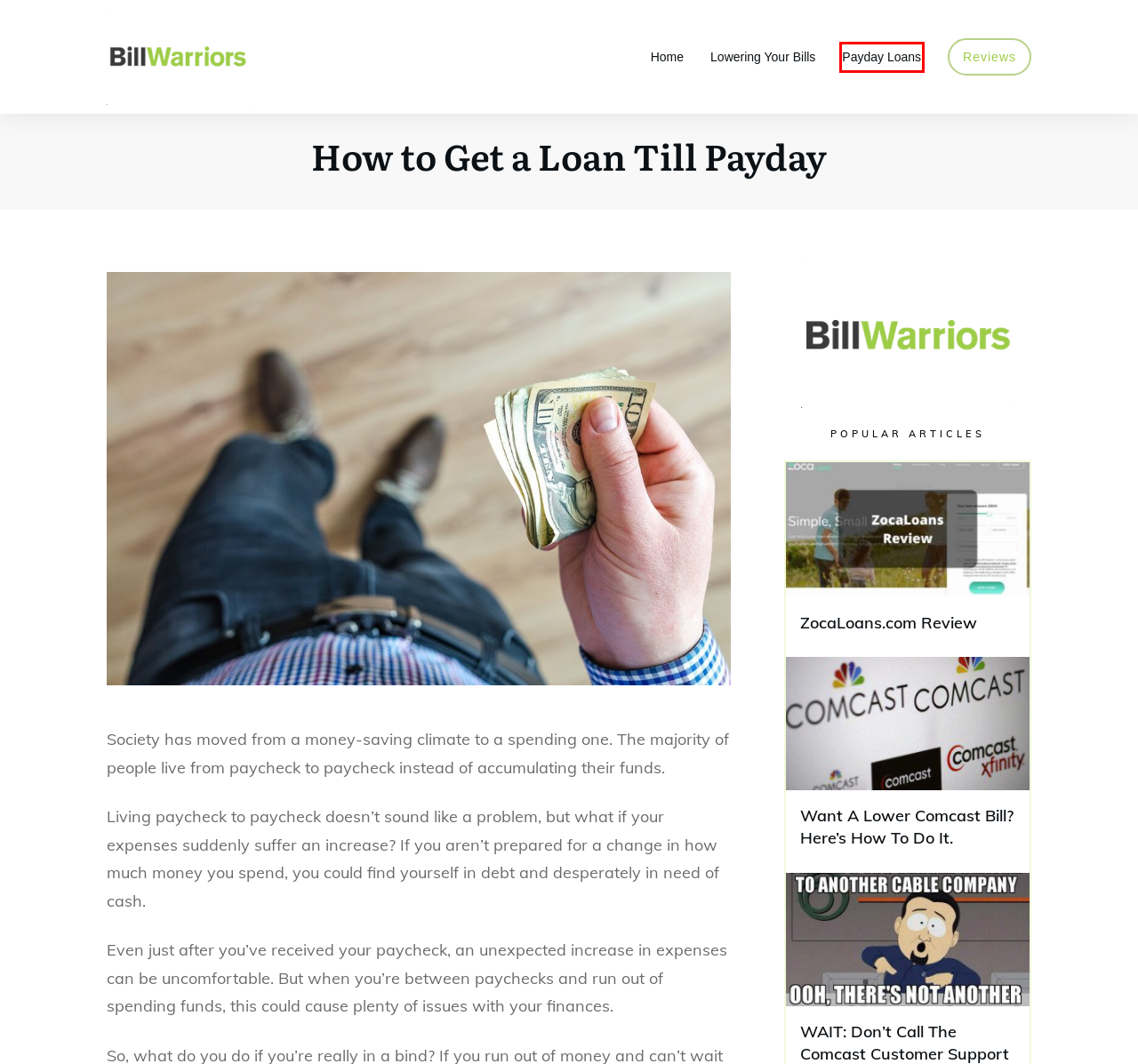You have received a screenshot of a webpage with a red bounding box indicating a UI element. Please determine the most fitting webpage description that matches the new webpage after clicking on the indicated element. The choices are:
A. Payday Loans Archives - Bill Warriors
B. ZocaLoans Review (ZocaLoans.com) | Is ZocaLoans Legit?
C. Reviews Archives - Bill Warriors
D. Bill Warriors - Bill Warriors
E. Rhode Island Archives - Bill Warriors
F. The 6 Best Online Payday Loans in New Hampshire | Compare Reviews
G. Lowering Your Bills Archives - Bill Warriors
H. Want A Lower Comcast Bill? Here's How To Do It.

A